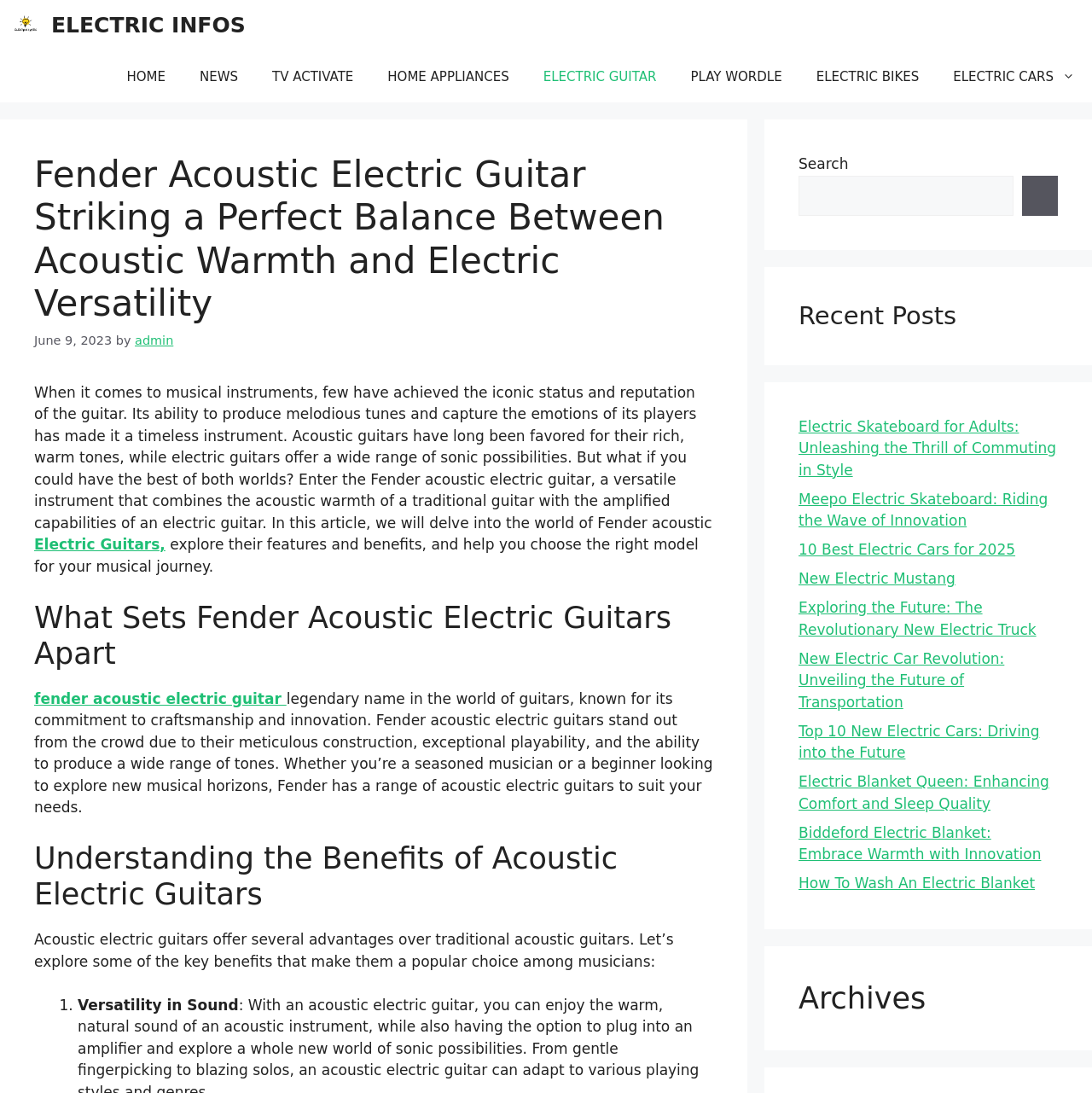Reply to the question with a single word or phrase:
How many links are there in the primary navigation?

9